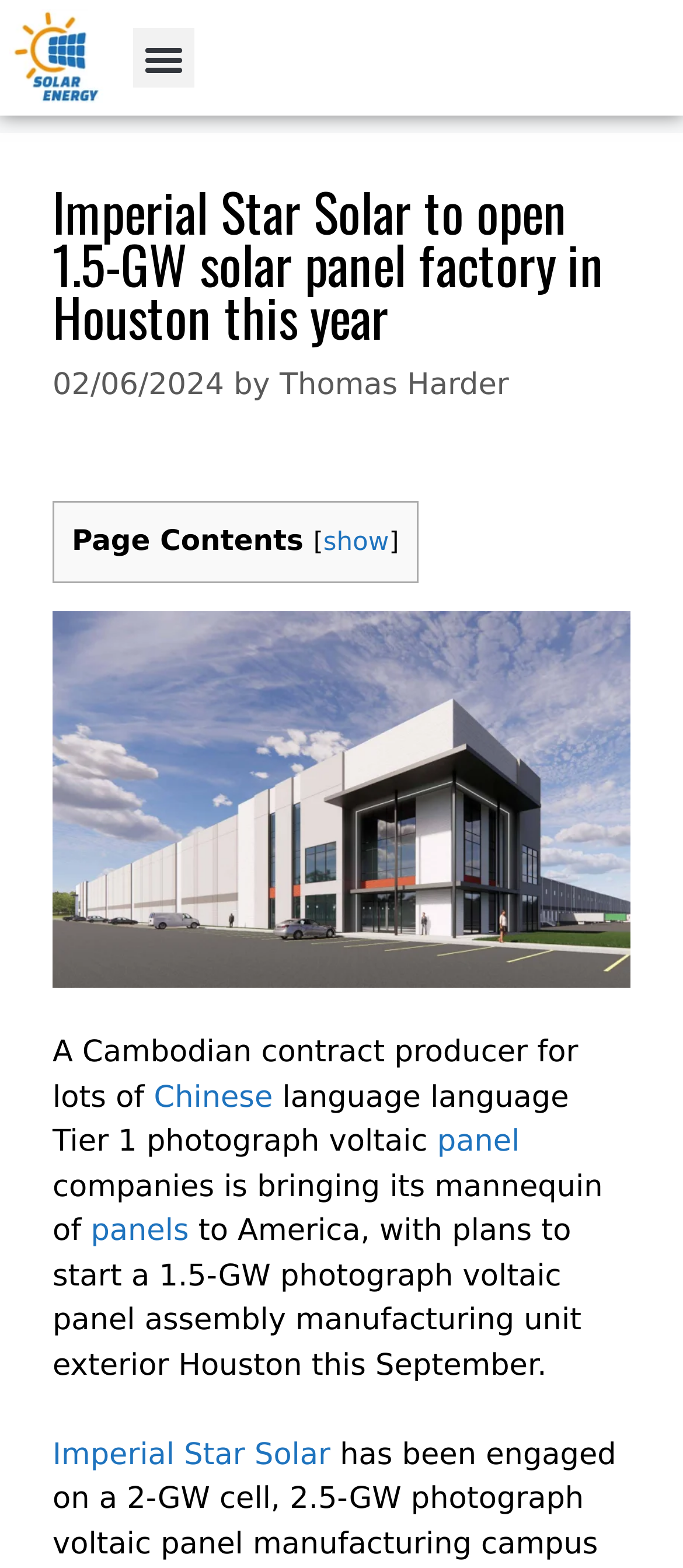What is the capacity of the solar panel factory?
Using the image, elaborate on the answer with as much detail as possible.

The capacity of the solar panel factory mentioned in the article is 1.5-GW, which is a significant investment in the solar energy industry.